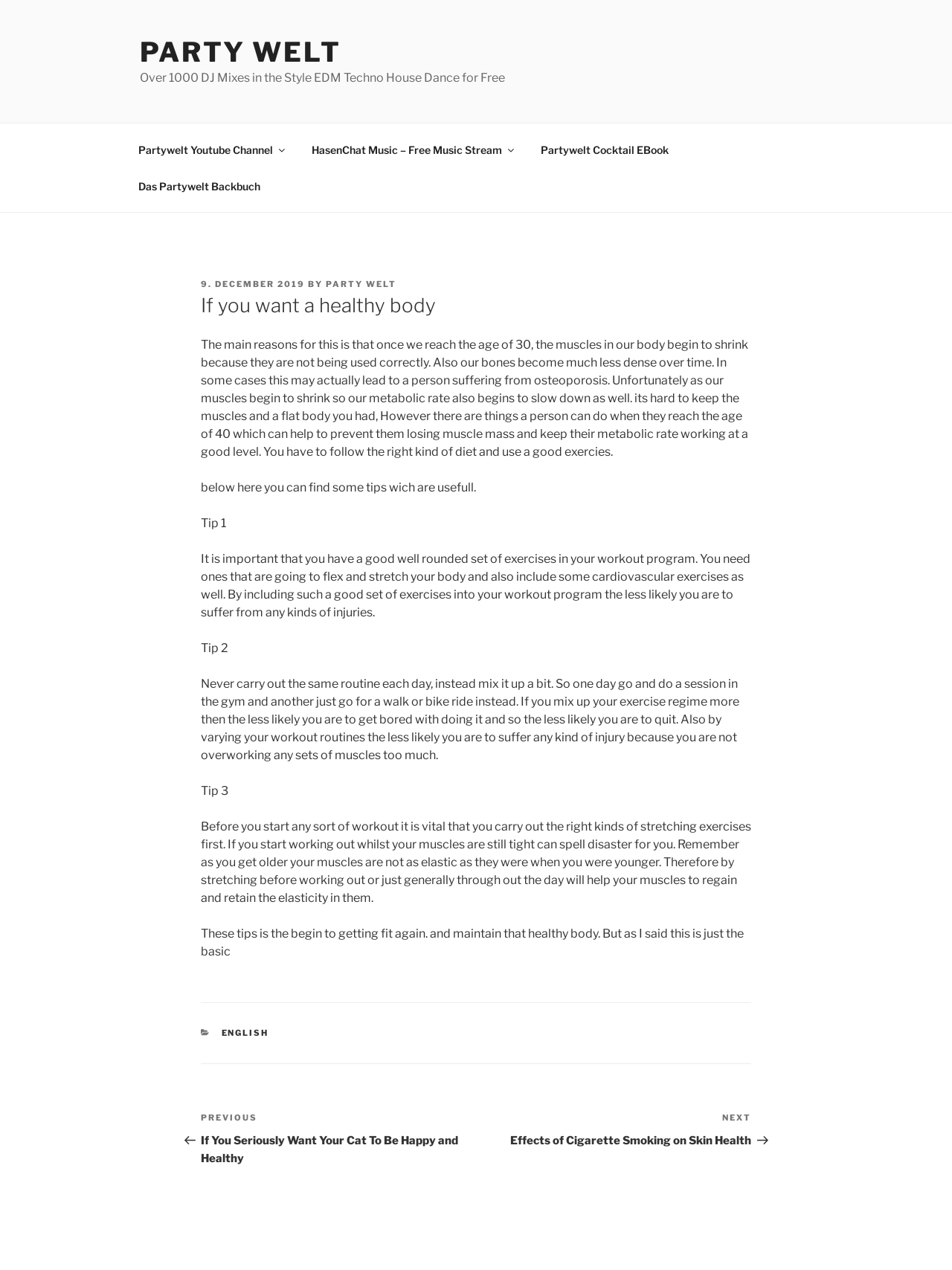What is the main heading displayed on the webpage? Please provide the text.

If you want a healthy body